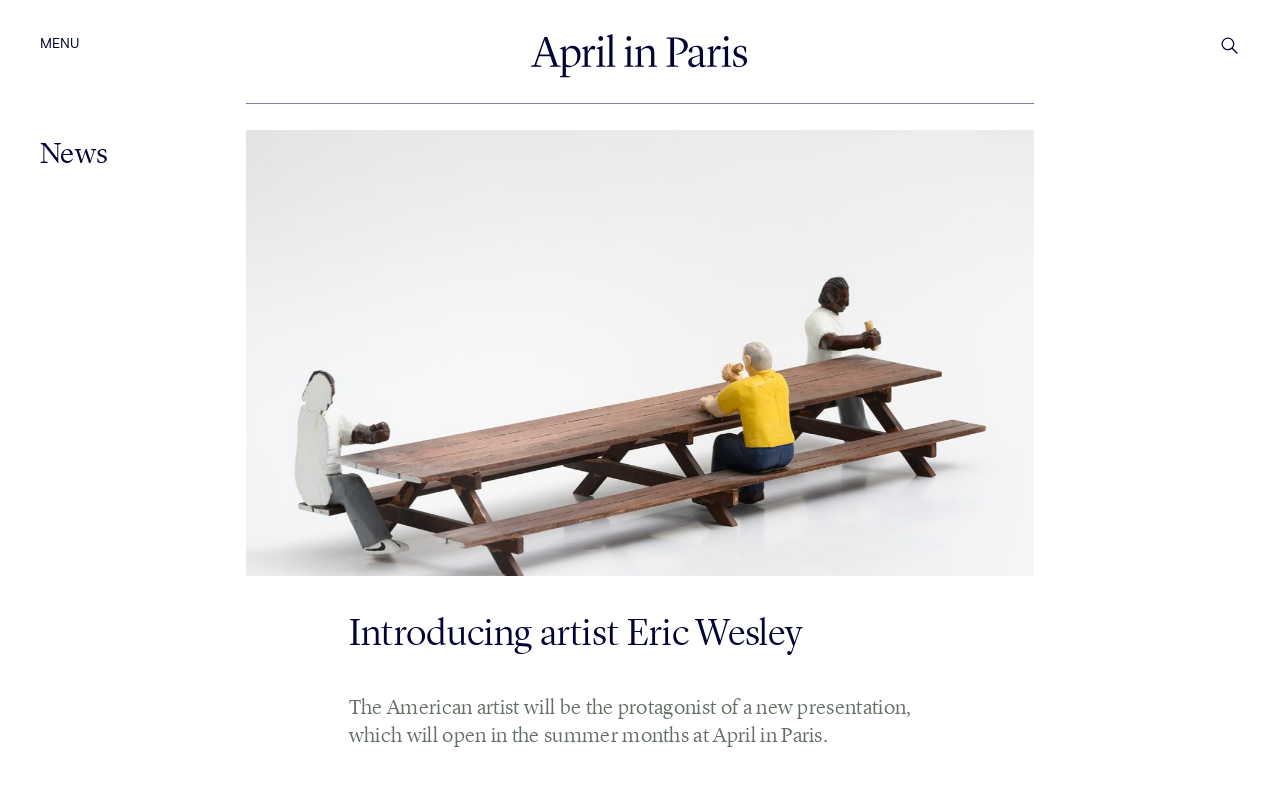Please examine the image and answer the question with a detailed explanation:
What is the topic of the news section?

I found a heading element with the text 'News' located at the top-middle of the webpage, with bounding box coordinates [0.031, 0.169, 0.085, 0.215]. Below this, I found a StaticText element with the text 'The American artist will be the protagonist of a new presentation, which will open in the summer months at April in Paris.' This suggests that the news section is about the artist Eric Wesley.